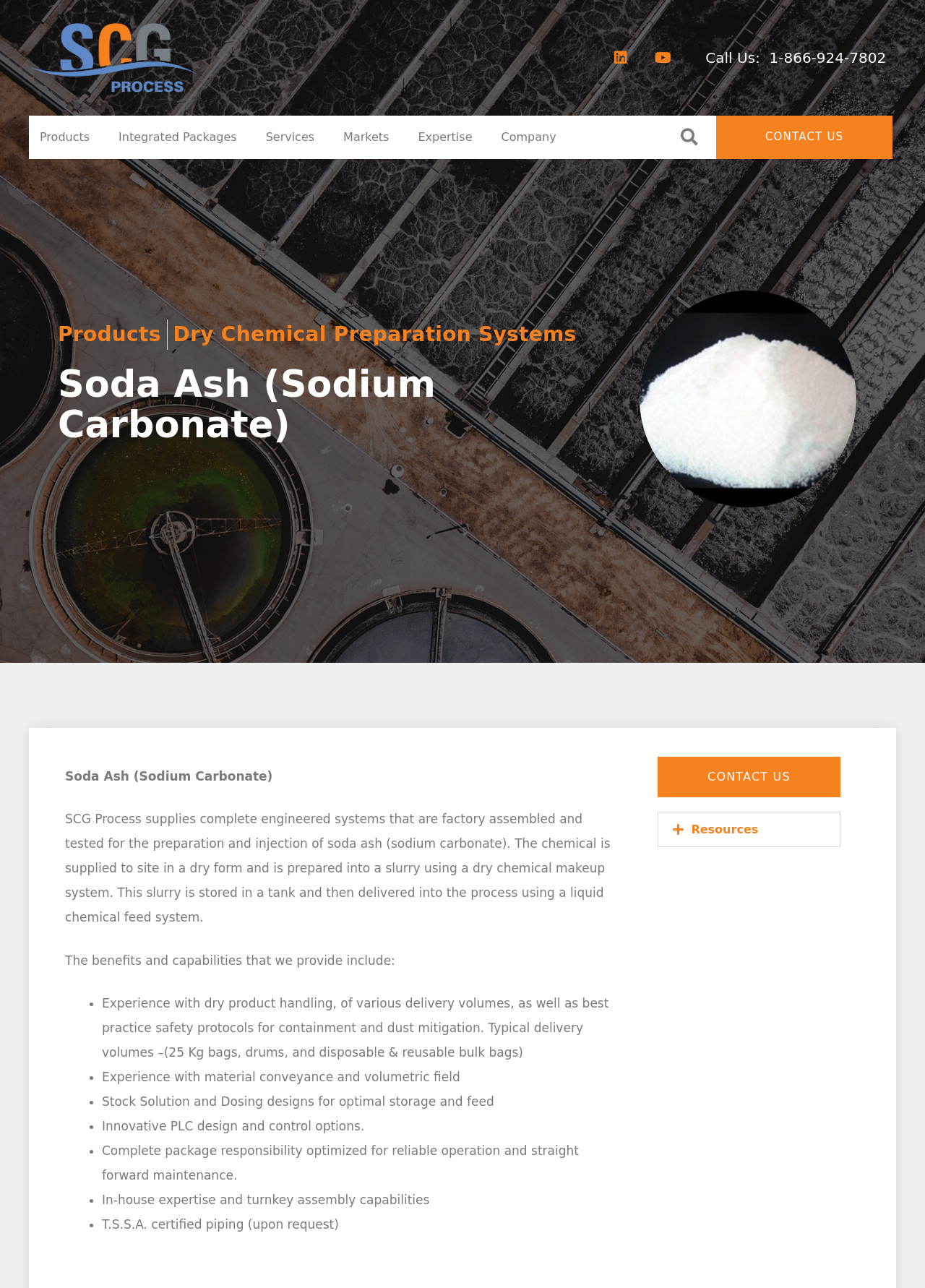Please look at the image and answer the question with a detailed explanation: What is the name of the social media platform with the icon ?

The social media platform with the icon  is Linkedin, which can be found in the top-right corner of the webpage, along with other social media links.